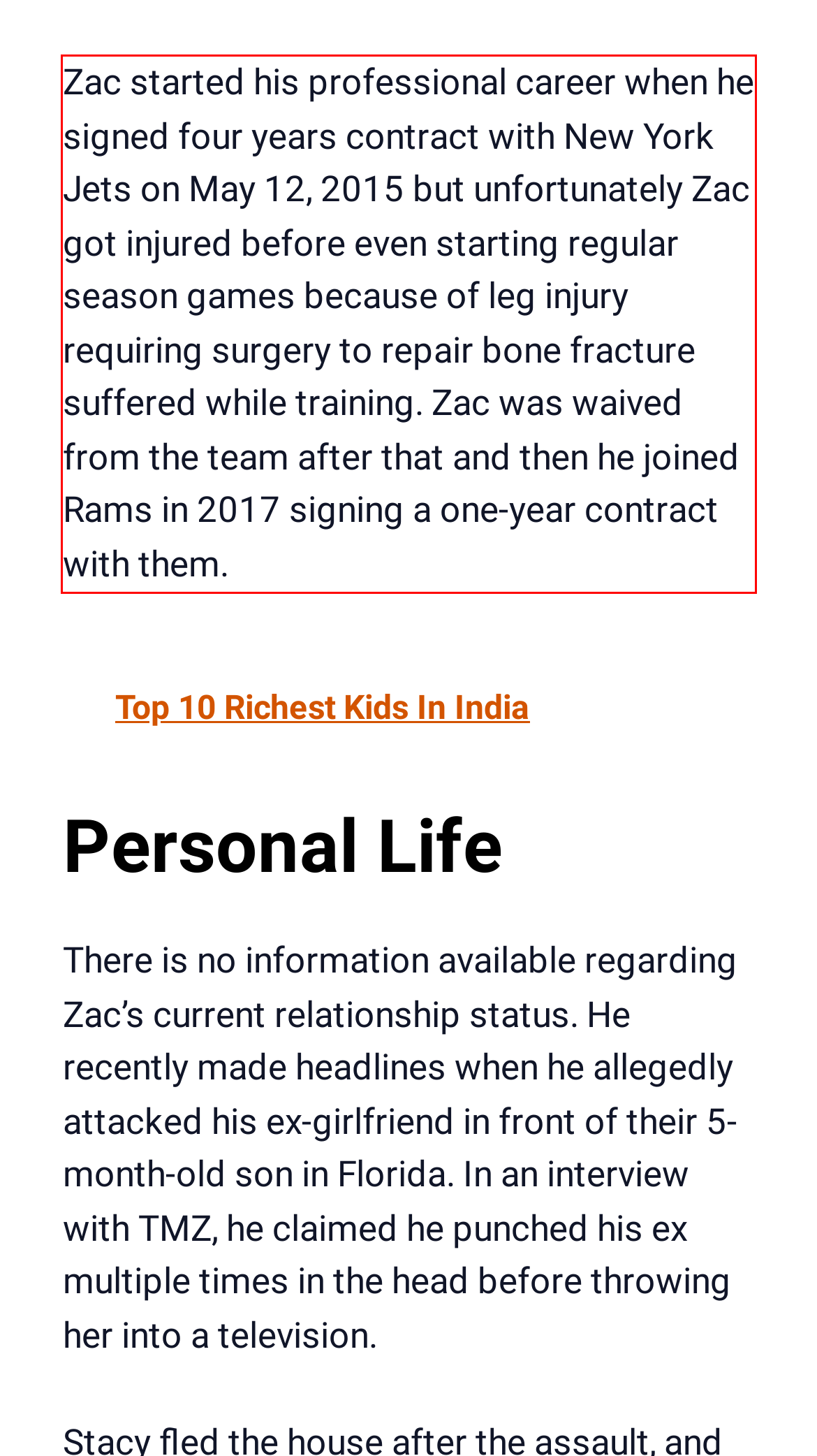You have a screenshot of a webpage with a red bounding box. Use OCR to generate the text contained within this red rectangle.

Zac started his professional career when he signed four years contract with New York Jets on May 12, 2015 but unfortunately Zac got injured before even starting regular season games because of leg injury requiring surgery to repair bone fracture suffered while training. Zac was waived from the team after that and then he joined Rams in 2017 signing a one-year contract with them.